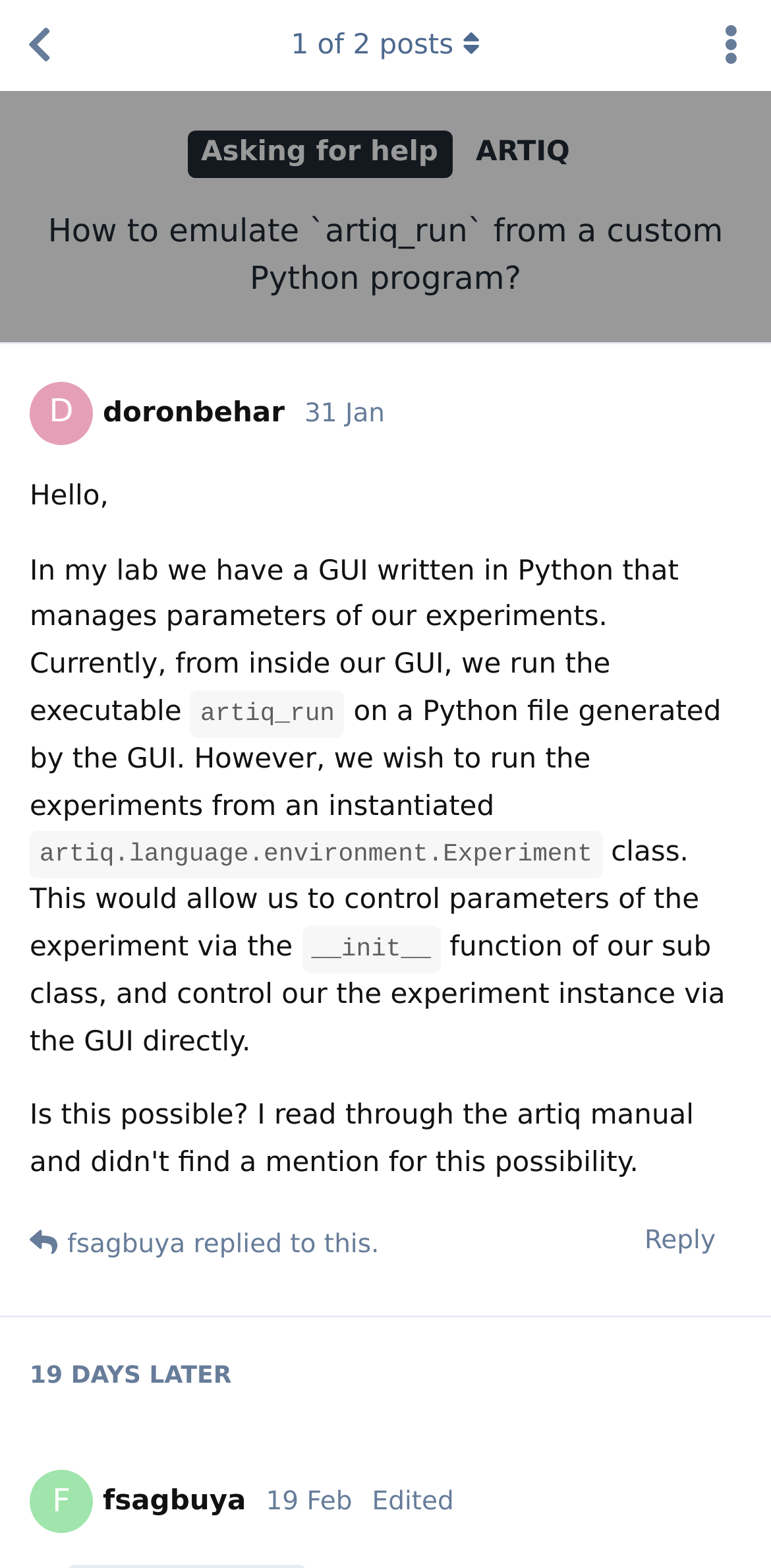How many posts are in this discussion?
Using the information from the image, provide a comprehensive answer to the question.

I counted the number of posts by looking at the button '1 of 2 posts' which indicates that there are two posts in this discussion.